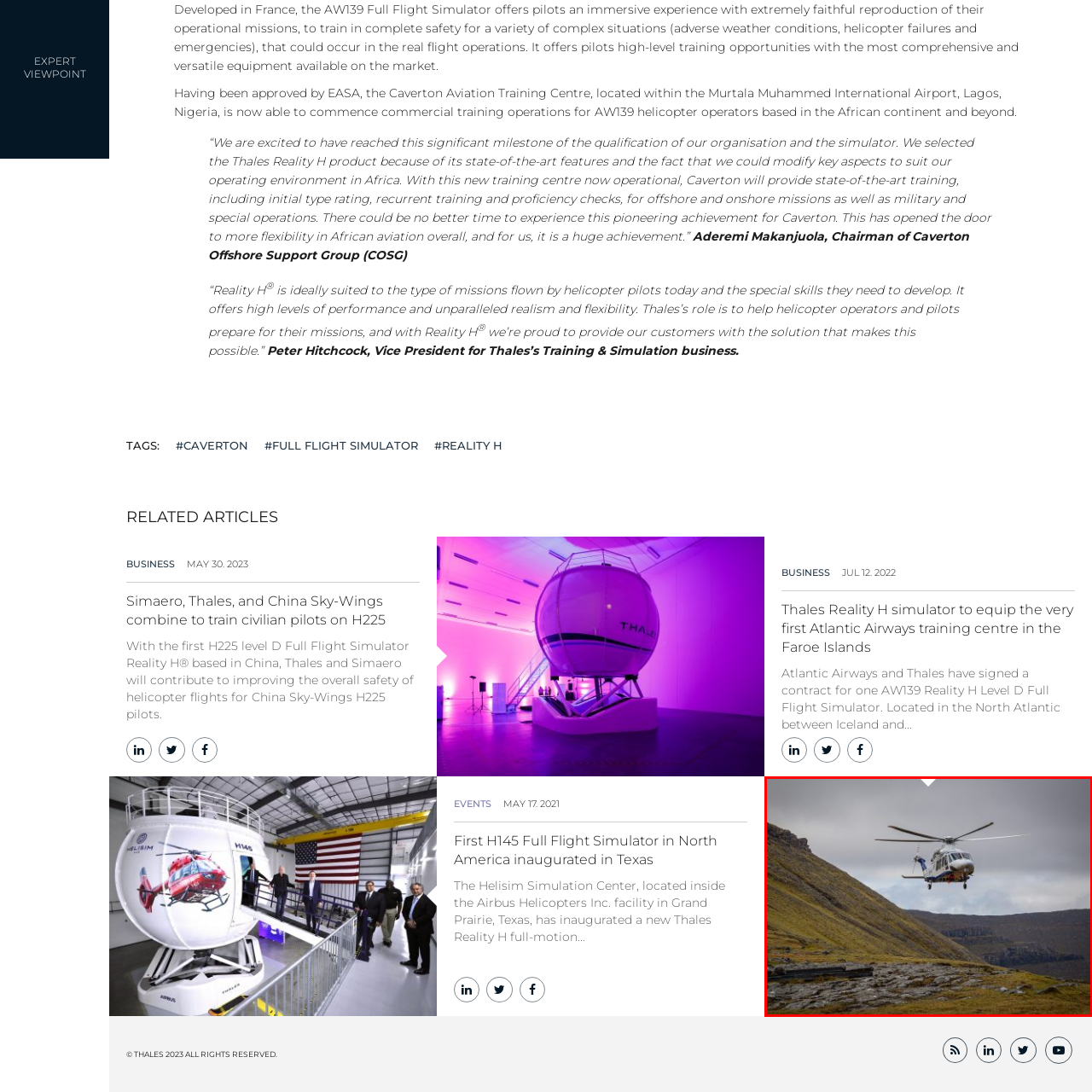Inspect the image outlined in red and answer succinctly: What is the purpose of the training mission?

To prepare pilots